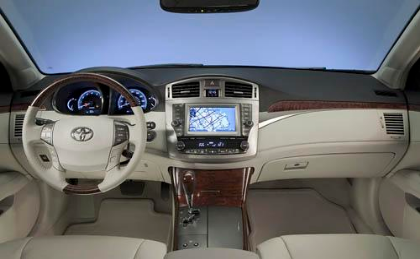What is the color of the leather upholstery?
Use the image to answer the question with a single word or phrase.

Beige